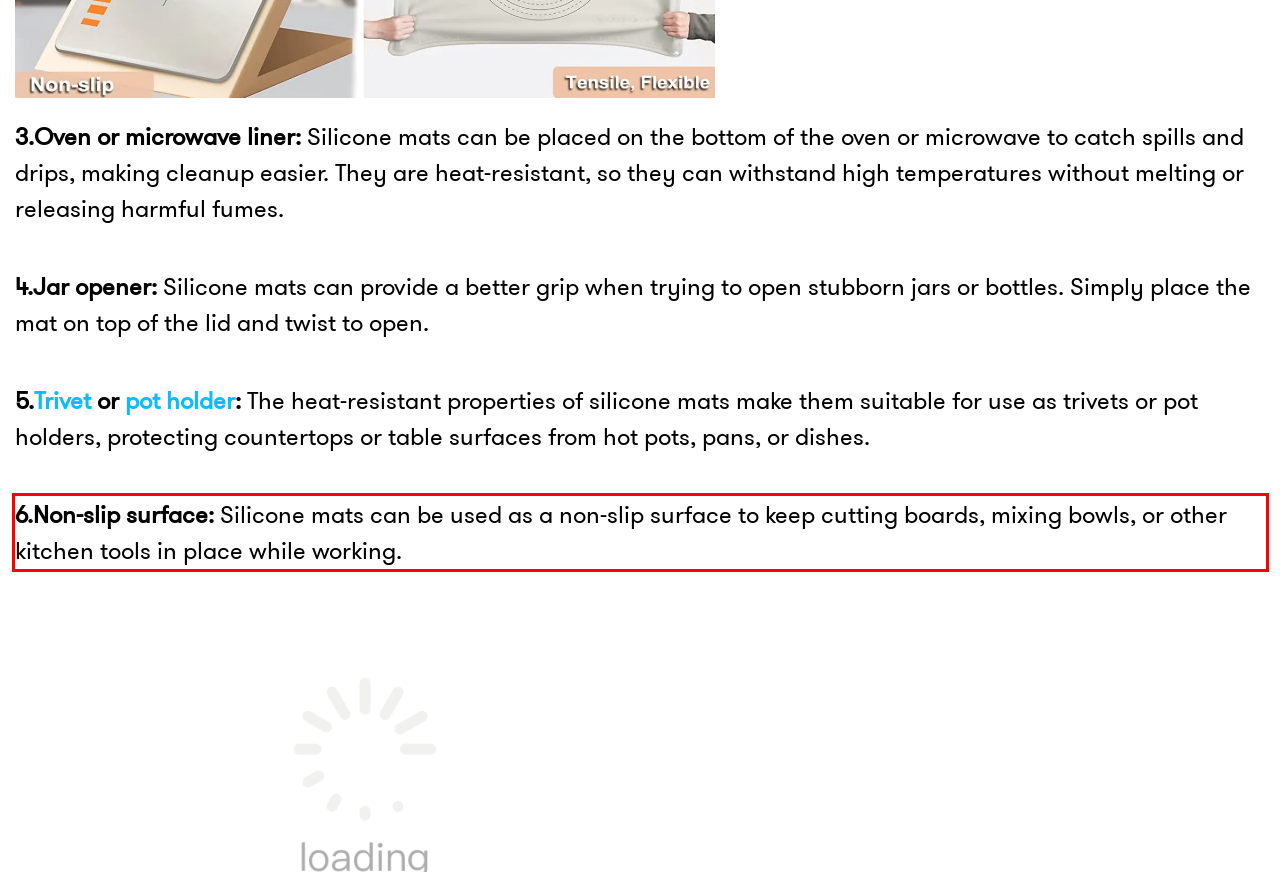Observe the screenshot of the webpage that includes a red rectangle bounding box. Conduct OCR on the content inside this red bounding box and generate the text.

6.Non-slip surface: Silicone mats can be used as a non-slip surface to keep cutting boards, mixing bowls, or other kitchen tools in place while working.